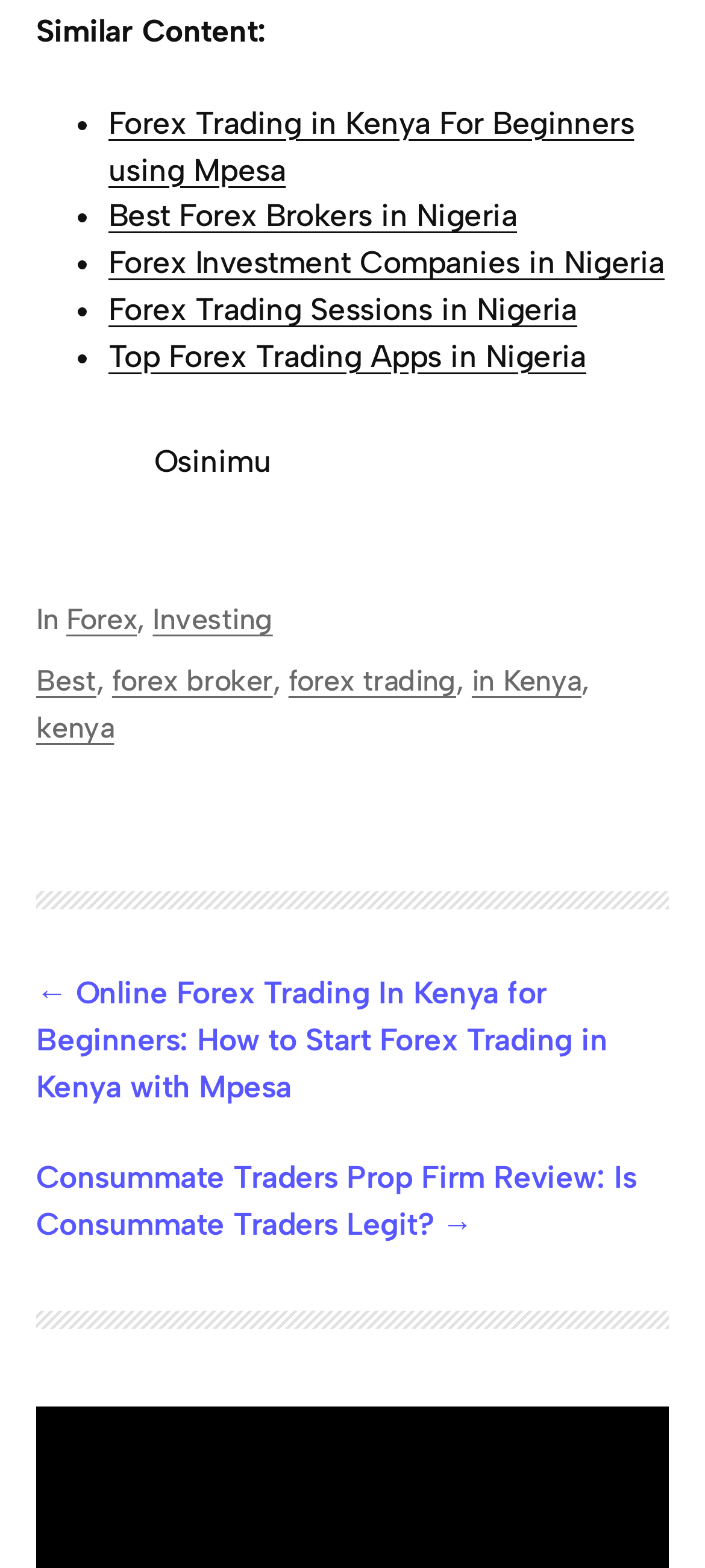Identify the bounding box coordinates of the clickable section necessary to follow the following instruction: "Click on 'Forex'". The coordinates should be presented as four float numbers from 0 to 1, i.e., [left, top, right, bottom].

[0.094, 0.384, 0.194, 0.406]